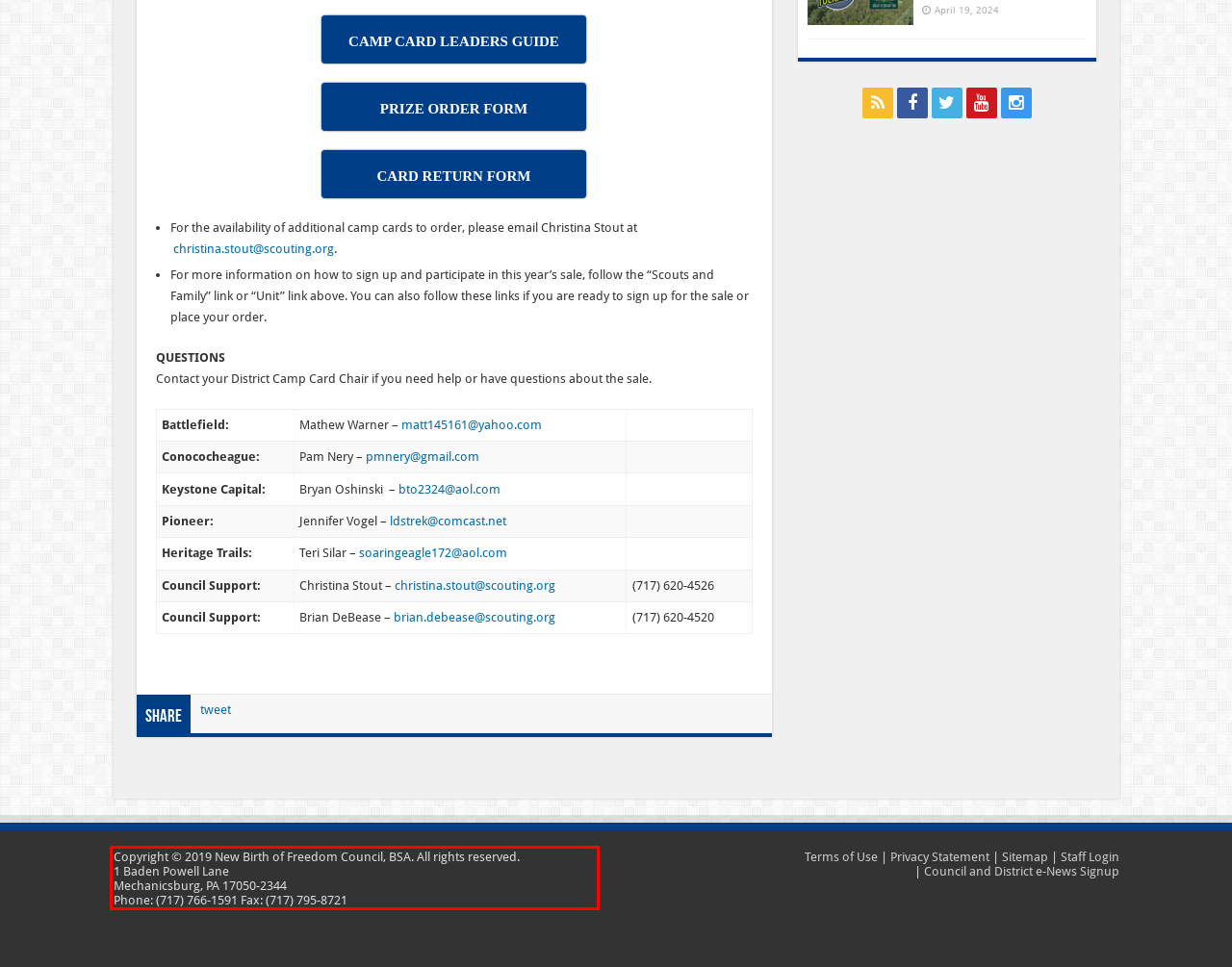Identify the red bounding box in the webpage screenshot and perform OCR to generate the text content enclosed.

Copyright © 2019 New Birth of Freedom Council, BSA. All rights reserved. 1 Baden Powell Lane Mechanicsburg, PA 17050-2344 Phone: (717) 766-1591 Fax: (717) 795-8721